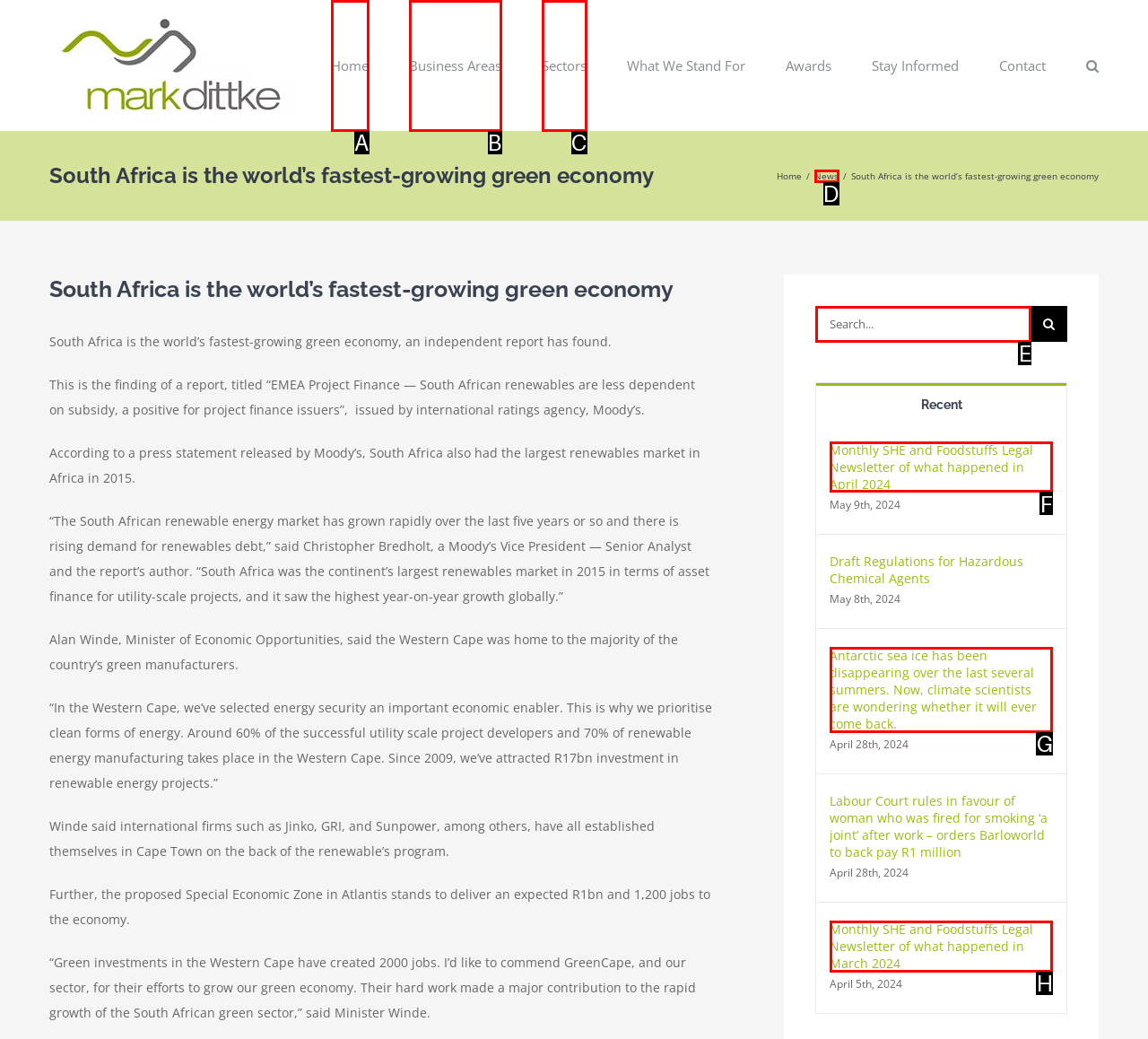Find the correct option to complete this instruction: Read the news titled 'Monthly SHE and Foodstuffs Legal Newsletter of what happened in April 2024'. Reply with the corresponding letter.

F